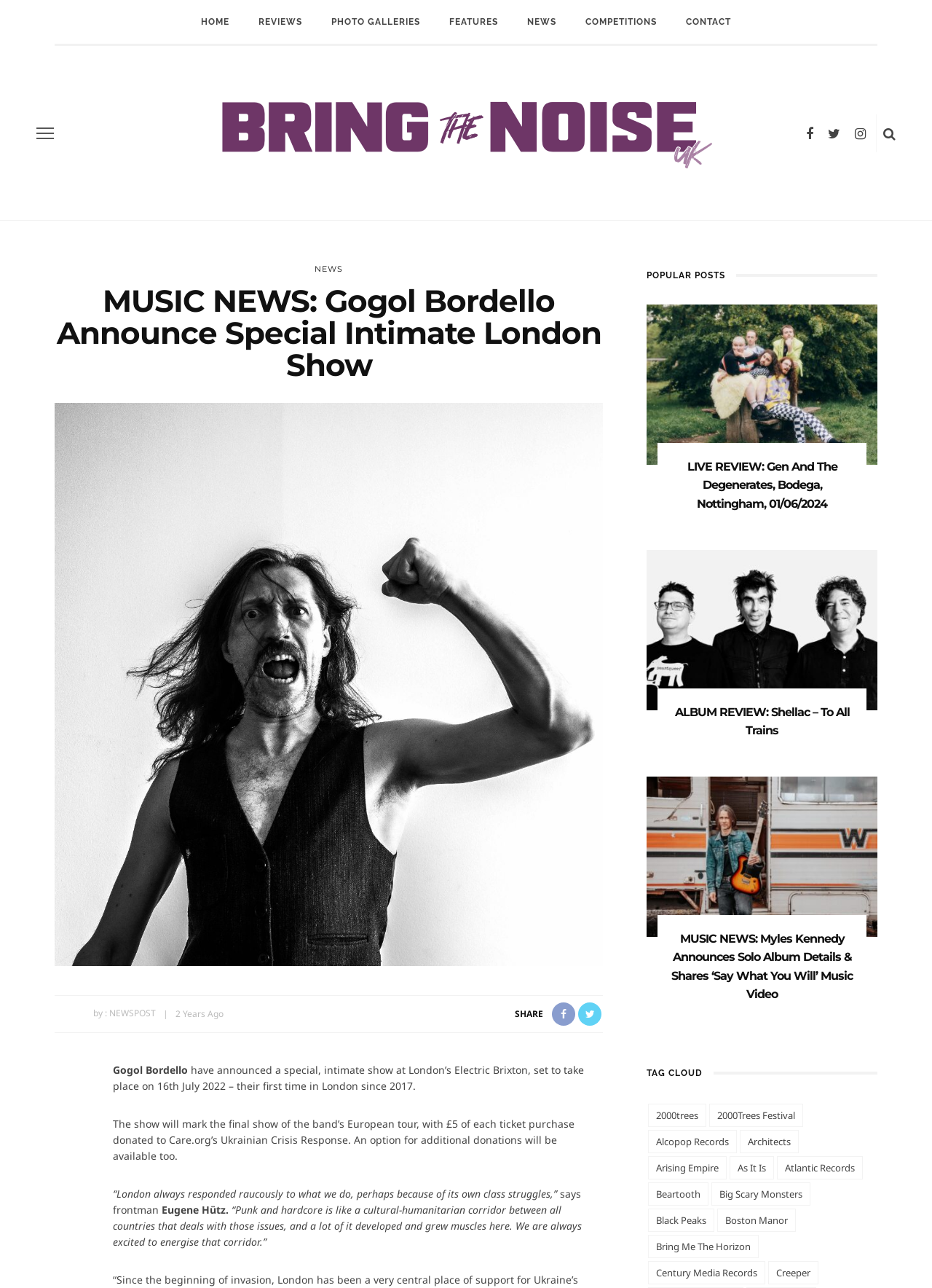Please locate the bounding box coordinates of the element that should be clicked to achieve the given instruction: "Click on the TAG CLOUD link".

[0.694, 0.825, 0.766, 0.842]